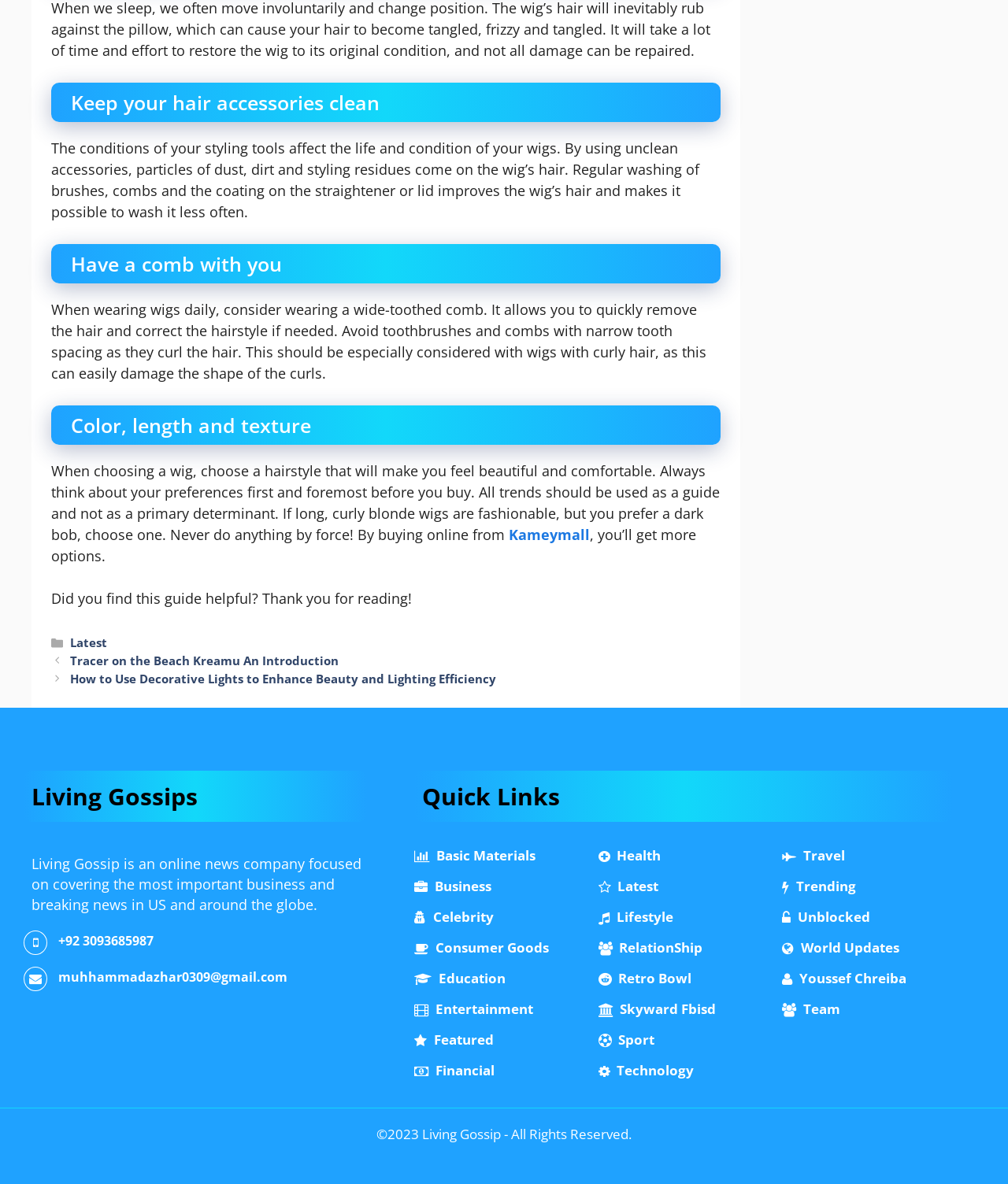Using the webpage screenshot, locate the HTML element that fits the following description and provide its bounding box: "RelationShip".

[0.593, 0.792, 0.697, 0.808]